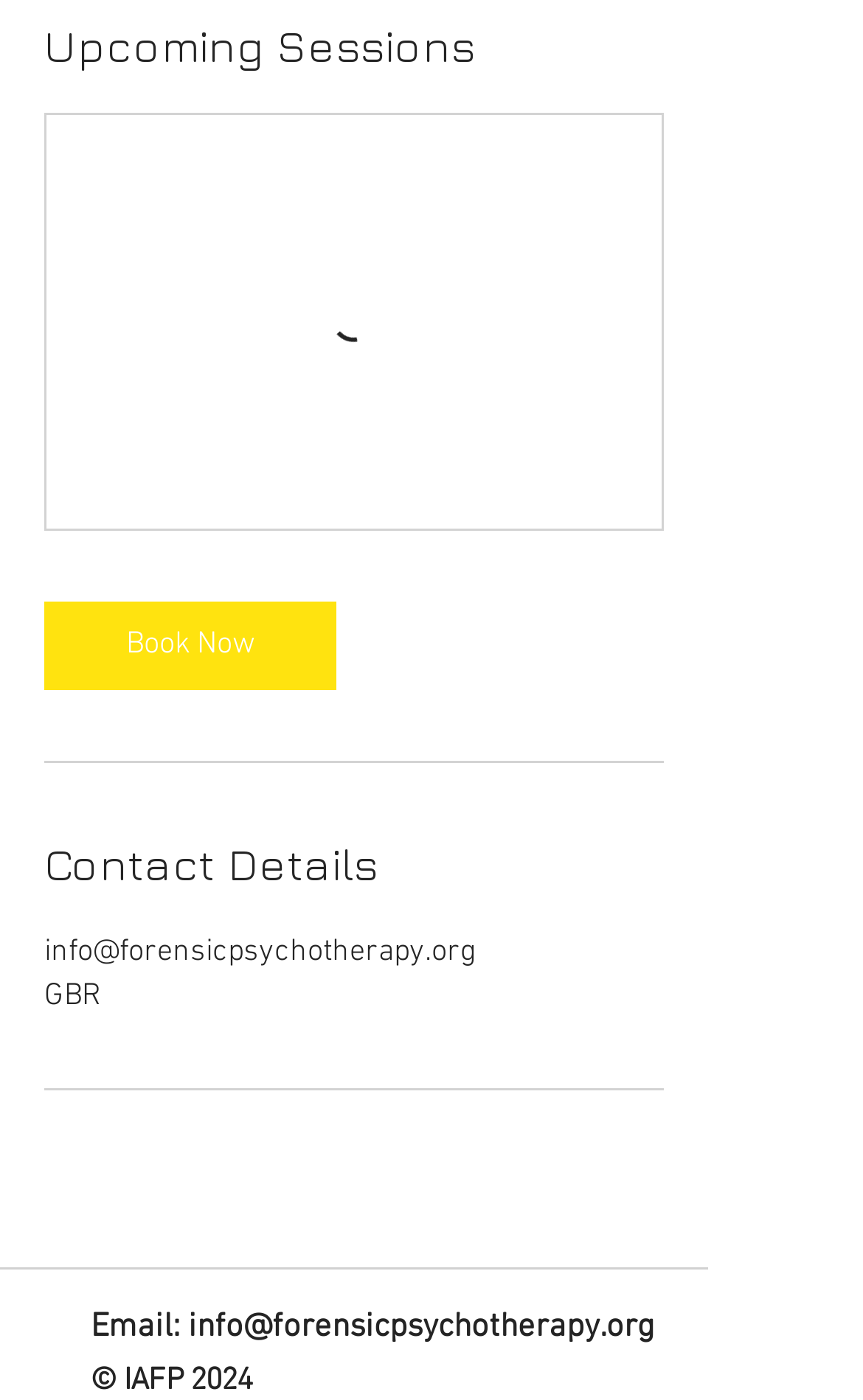Based on the element description Book Now, identify the bounding box coordinates for the UI element. The coordinates should be in the format (top-left x, top-left y, bottom-right x, bottom-right y) and within the 0 to 1 range.

[0.051, 0.43, 0.39, 0.493]